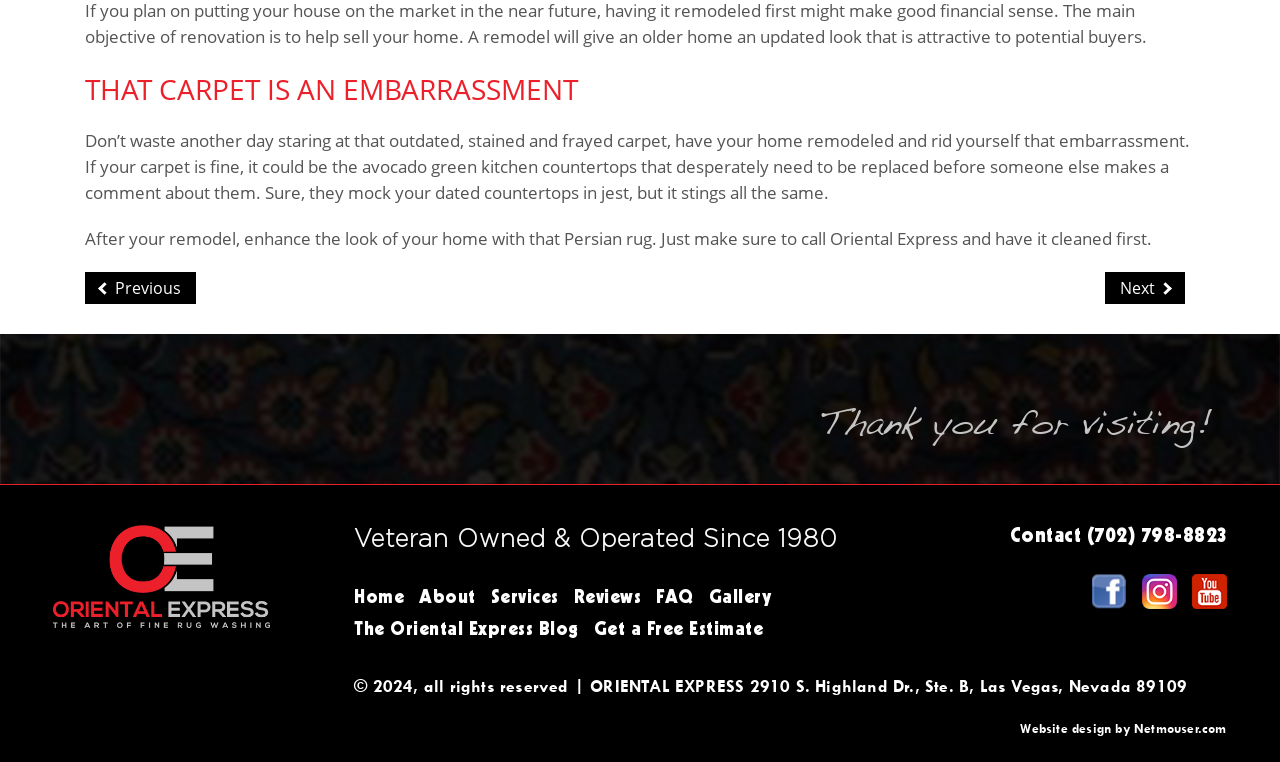What is the phone number for contact? Analyze the screenshot and reply with just one word or a short phrase.

(702) 798-8823